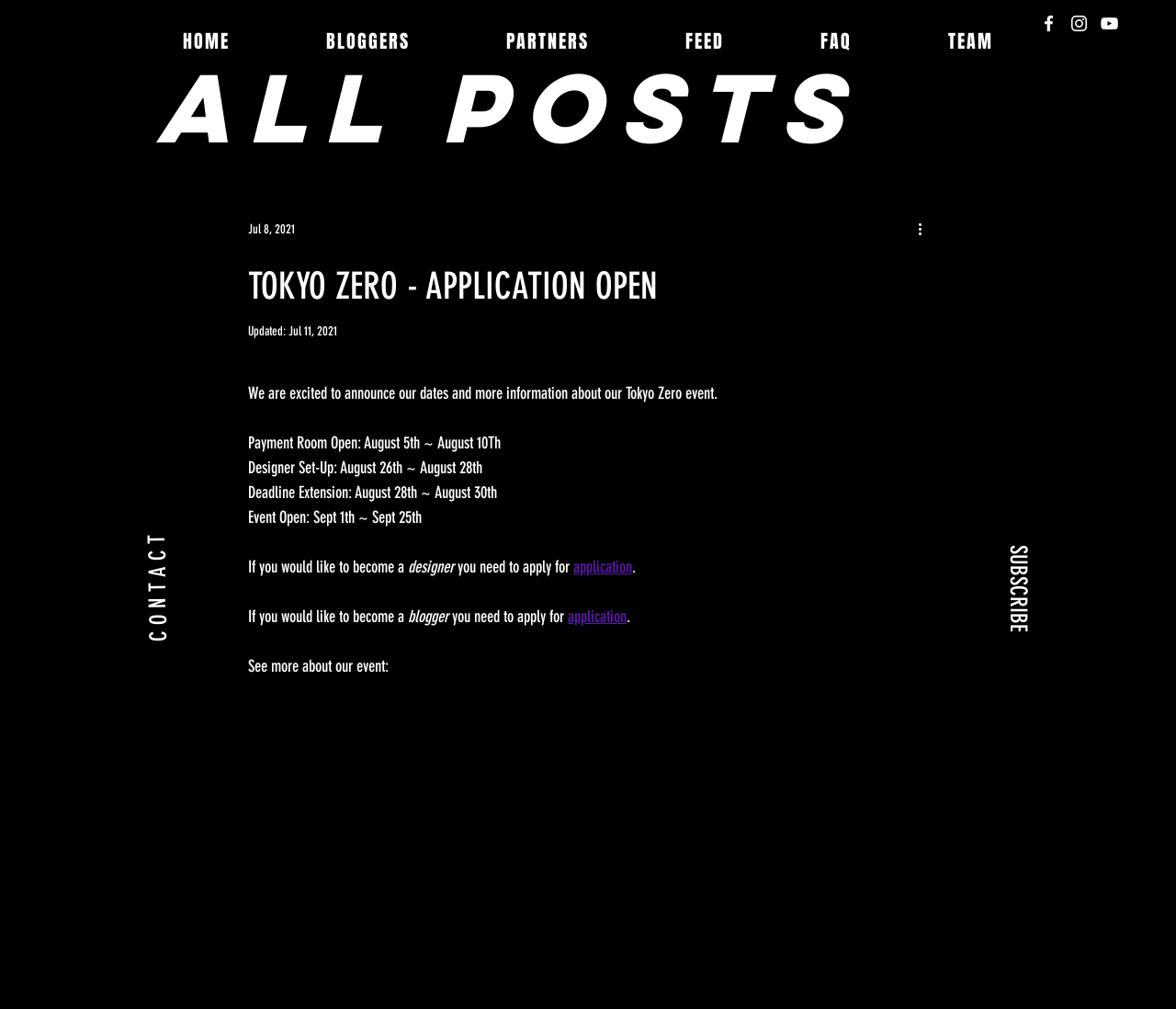What is the date range for the event?
Please provide a comprehensive answer to the question based on the webpage screenshot.

The date range for the event is mentioned in the text 'Event Open: Sept 1th ~ Sept 25th' which is part of the event details section.